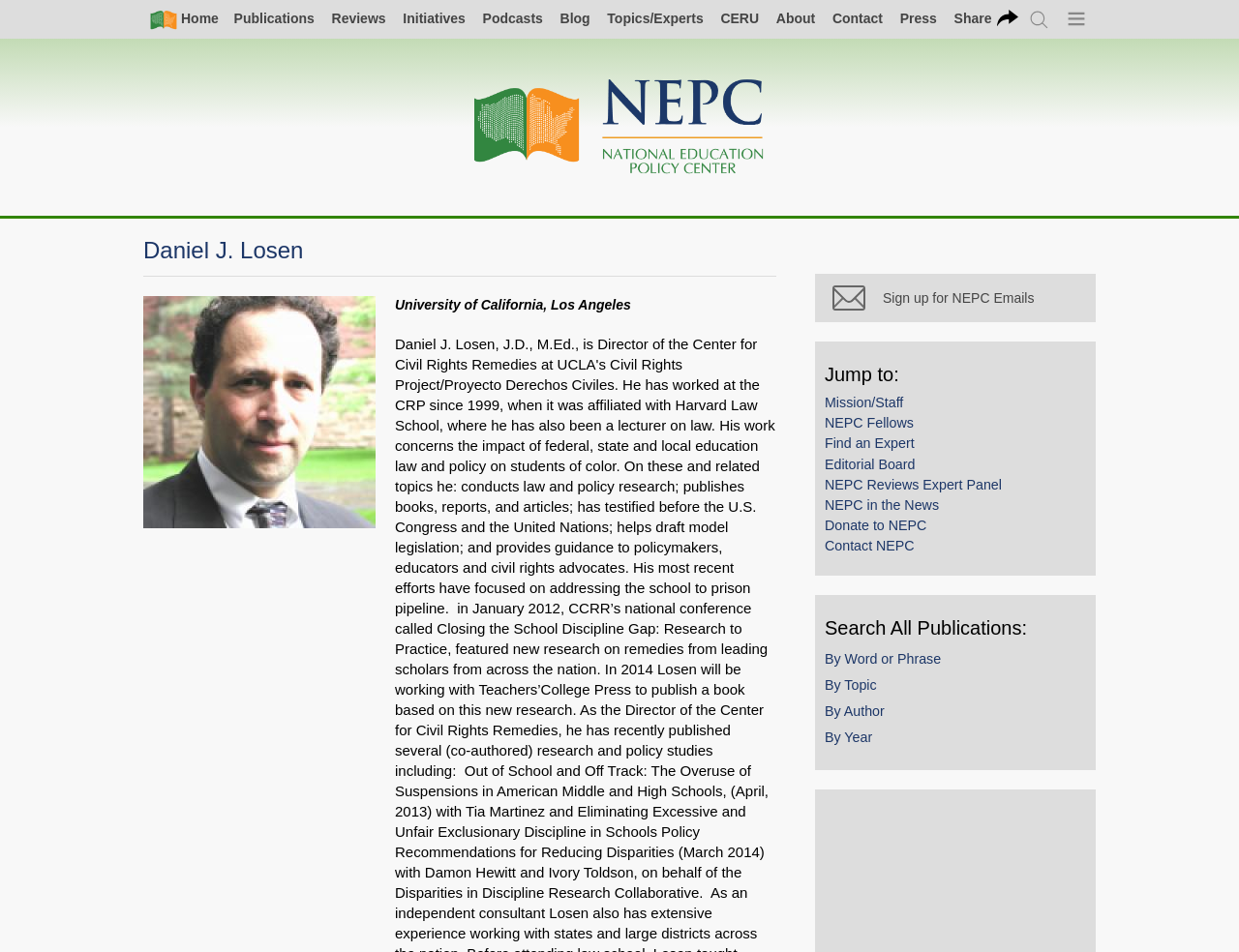Create an in-depth description of the webpage, covering main sections.

The webpage is about Daniel J. Losen, a Senior Education Law and Policy Associate with the UCLA Civil Rights Project/Proyecto Derechos Civiles and Lecturer on Law at Harvard Law School. 

At the top left corner, there is a "Skip to main content" link. Next to it, there is a "Simple Nav" heading. Below these elements, there is a navigation menu with 12 links: "Home", "Publications", "Reviews", "Initiatives", "Podcasts", "Blog", "Topics/Experts", "CERU", "About", "Contact", "Press", and "Share". 

On the top right corner, there is a "Search" link and a "Menu" link. 

The main content area has a heading "Main navigation" at the top. Below it, there is a "Home" link, which is followed by a heading "Daniel J. Losen" and a link with no text. Below these elements, there is a text "University of California, Los Angeles". 

To the right of the main content area, there are three sections. The first section is a "Mailchimp - Subscribe" area with a "Sign up for NEPC Emails" link. The second section is a "Jump to:" area with six links: "Mission/Staff", "NEPC Fellows", "Find an Expert", "Editorial Board", "NEPC Reviews Expert Panel", and "NEPC in the News". The third section is a "SearchBy" area with four links: "By Word or Phrase", "By Topic", "By Author", and "By Year".